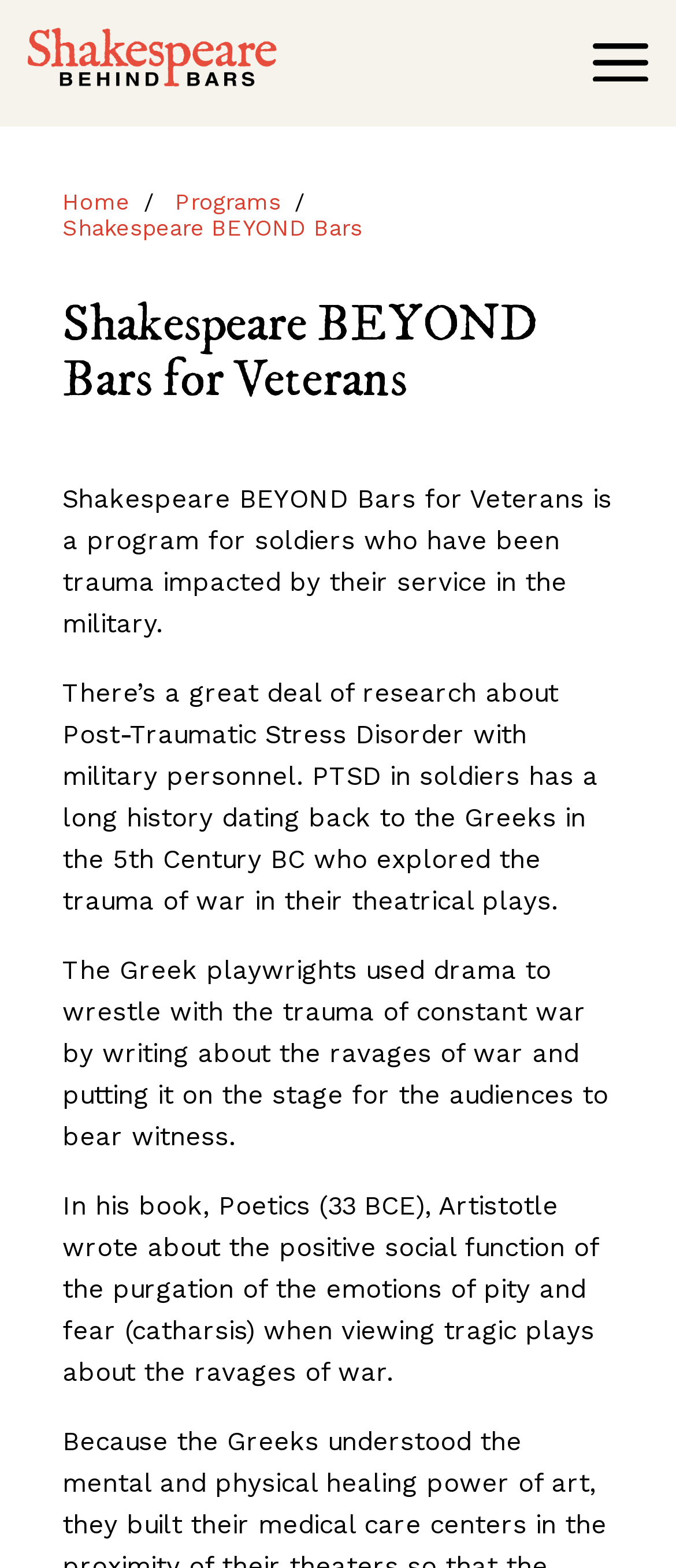Locate the UI element described by Shakespeare BEYOND Bars and provide its bounding box coordinates. Use the format (top-left x, top-left y, bottom-right x, bottom-right y) with all values as floating point numbers between 0 and 1.

[0.092, 0.137, 0.536, 0.154]